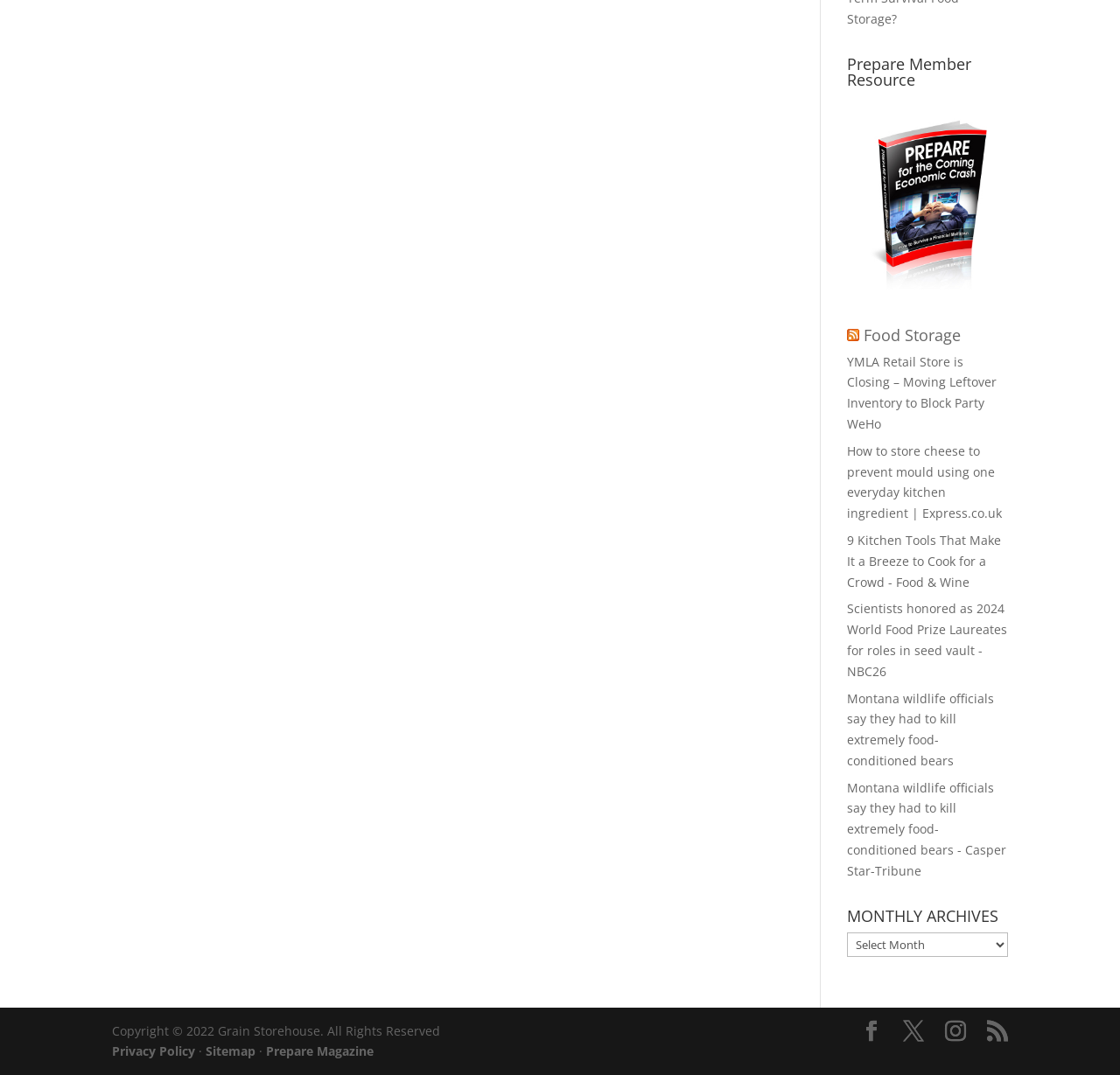Find the bounding box coordinates for the element that must be clicked to complete the instruction: "View Privacy Policy". The coordinates should be four float numbers between 0 and 1, indicated as [left, top, right, bottom].

[0.1, 0.97, 0.174, 0.986]